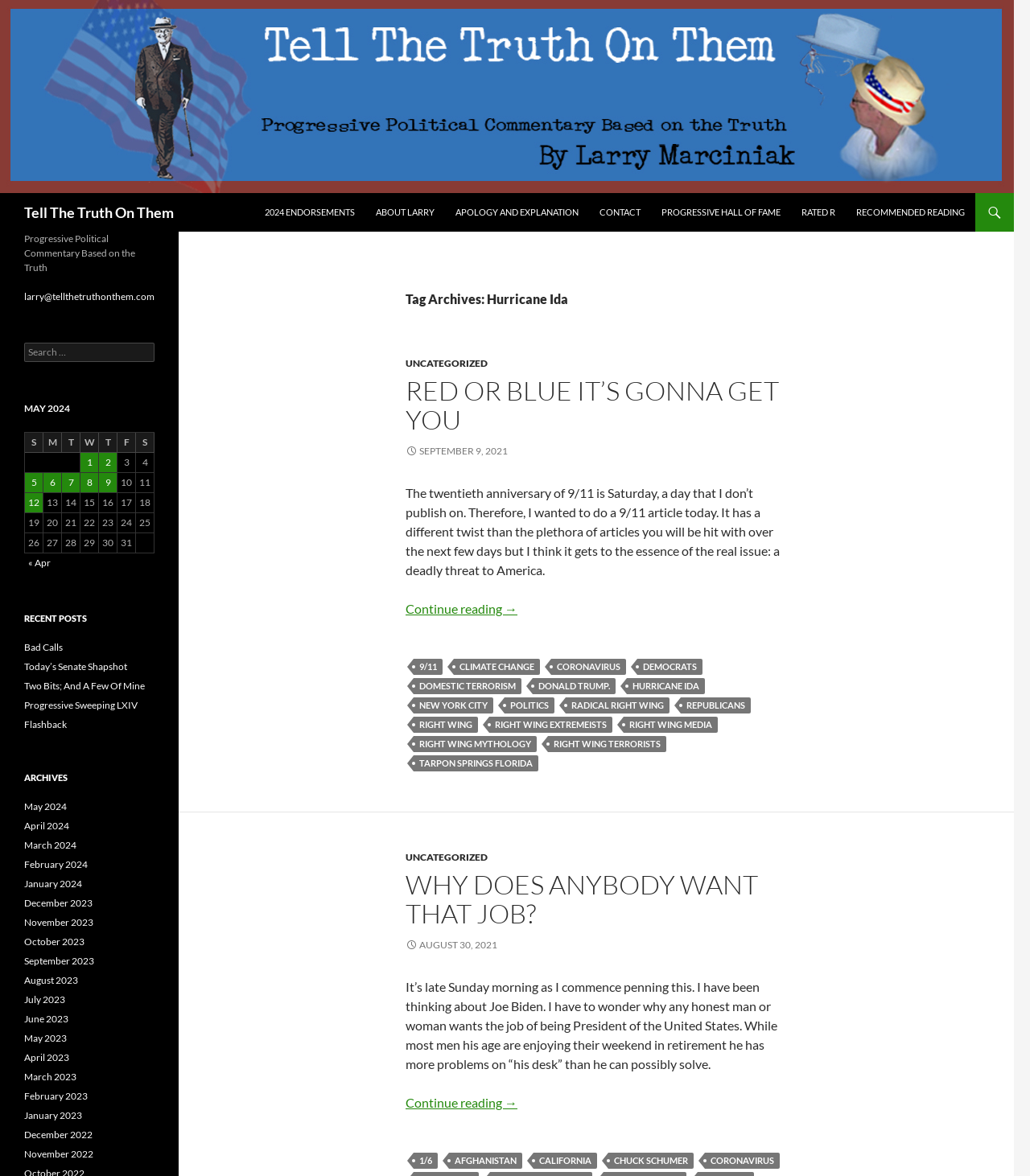Pinpoint the bounding box coordinates of the area that must be clicked to complete this instruction: "View the 'Progressive Political Commentary Based on the Truth' heading".

[0.023, 0.197, 0.15, 0.234]